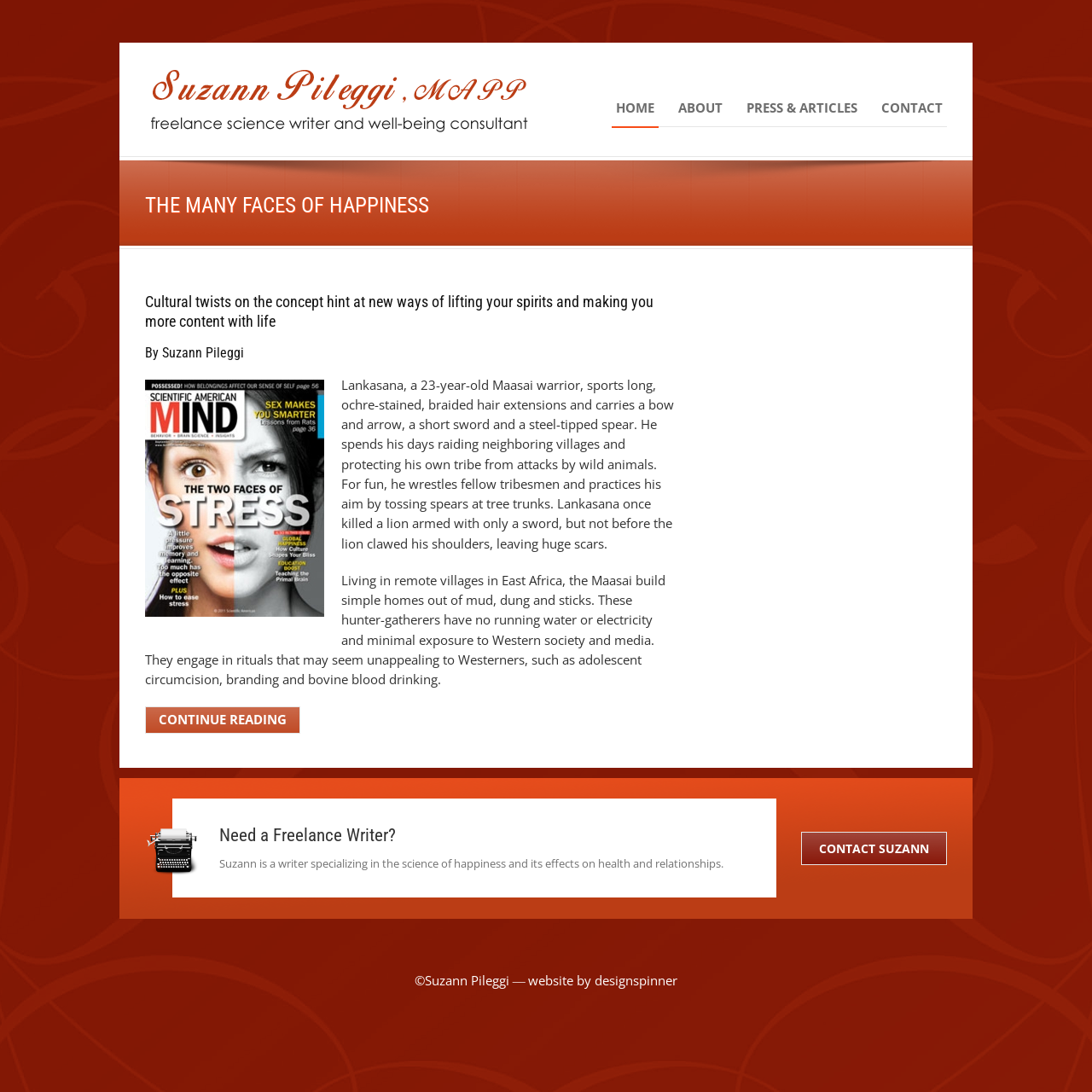Locate the bounding box coordinates of the area where you should click to accomplish the instruction: "Learn more about the author".

[0.133, 0.061, 0.491, 0.121]